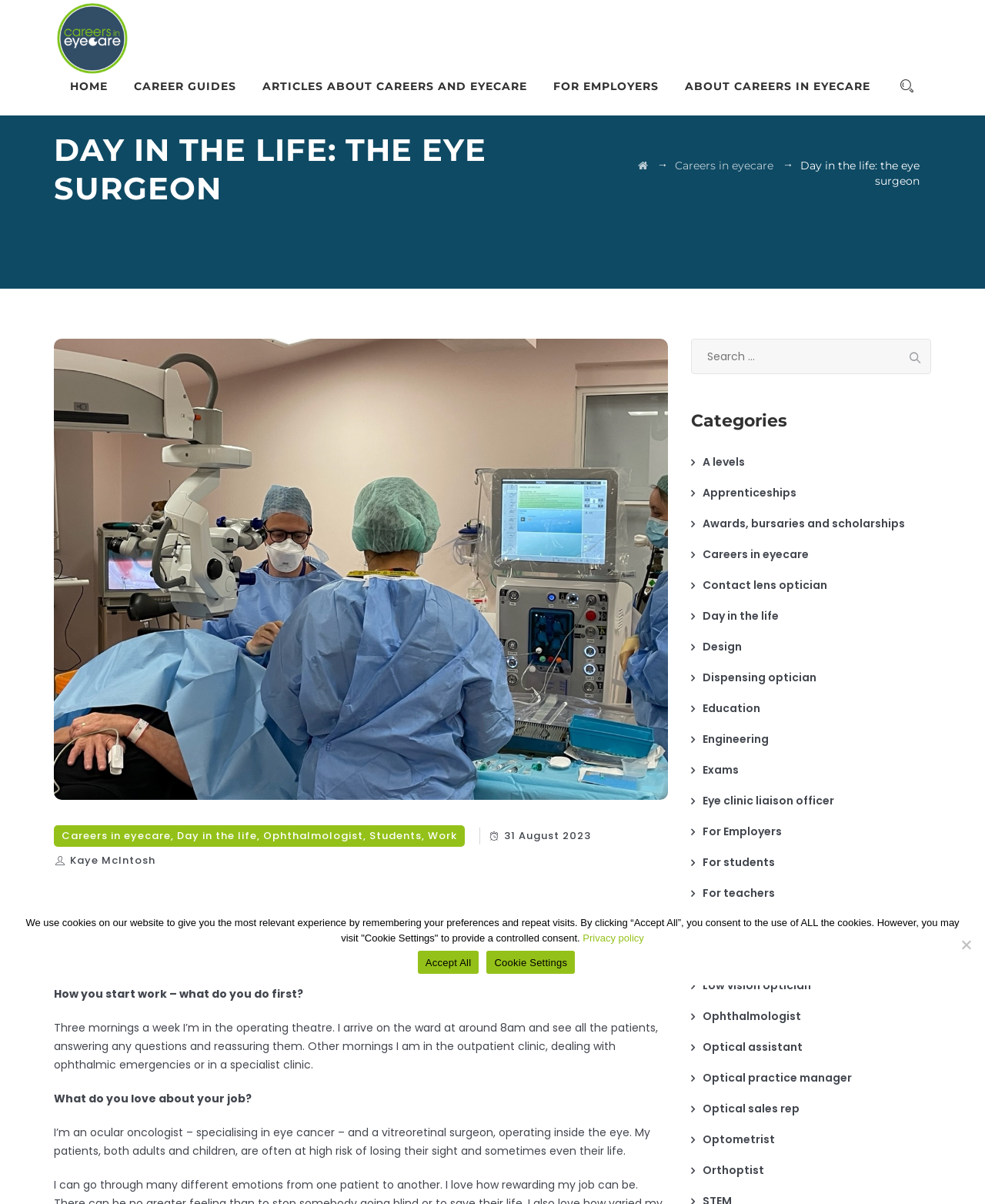Offer a meticulous caption that includes all visible features of the webpage.

This webpage is about a career in eyecare, specifically featuring a day in the life of an eye surgeon. At the top, there is a navigation menu with links to various sections, including "HOME", "CAREER GUIDES", "ARTICLES ABOUT CAREERS AND EYECARE", "FOR EMPLOYERS", and "ABOUT CAREERS IN EYECARE". Below the navigation menu, there is a heading that reads "DAY IN THE LIFE: THE EYE SURGEON" with a link to "Careers in eyecare" and an icon.

The main content of the webpage is divided into sections, with the first section featuring a brief introduction to the eye surgeon, Guy Negretti, who works across three NHS trusts. The next section is an interview with Guy, where he shares his daily routine, including his work in the operating theatre and outpatient clinic. He also talks about what he loves about his job, which is specializing in eye cancer and vitreoretinal surgery.

On the right side of the webpage, there is a search bar with a button labeled "Search". Below the search bar, there are links to various categories, including "A levels", "Apprenticeships", "Awards, bursaries and scholarships", and many others related to careers in eyecare.

At the bottom of the webpage, there is a cookie notice dialog with a message about the use of cookies on the website. The dialog provides links to the privacy policy, "Accept All" and "Cookie Settings".